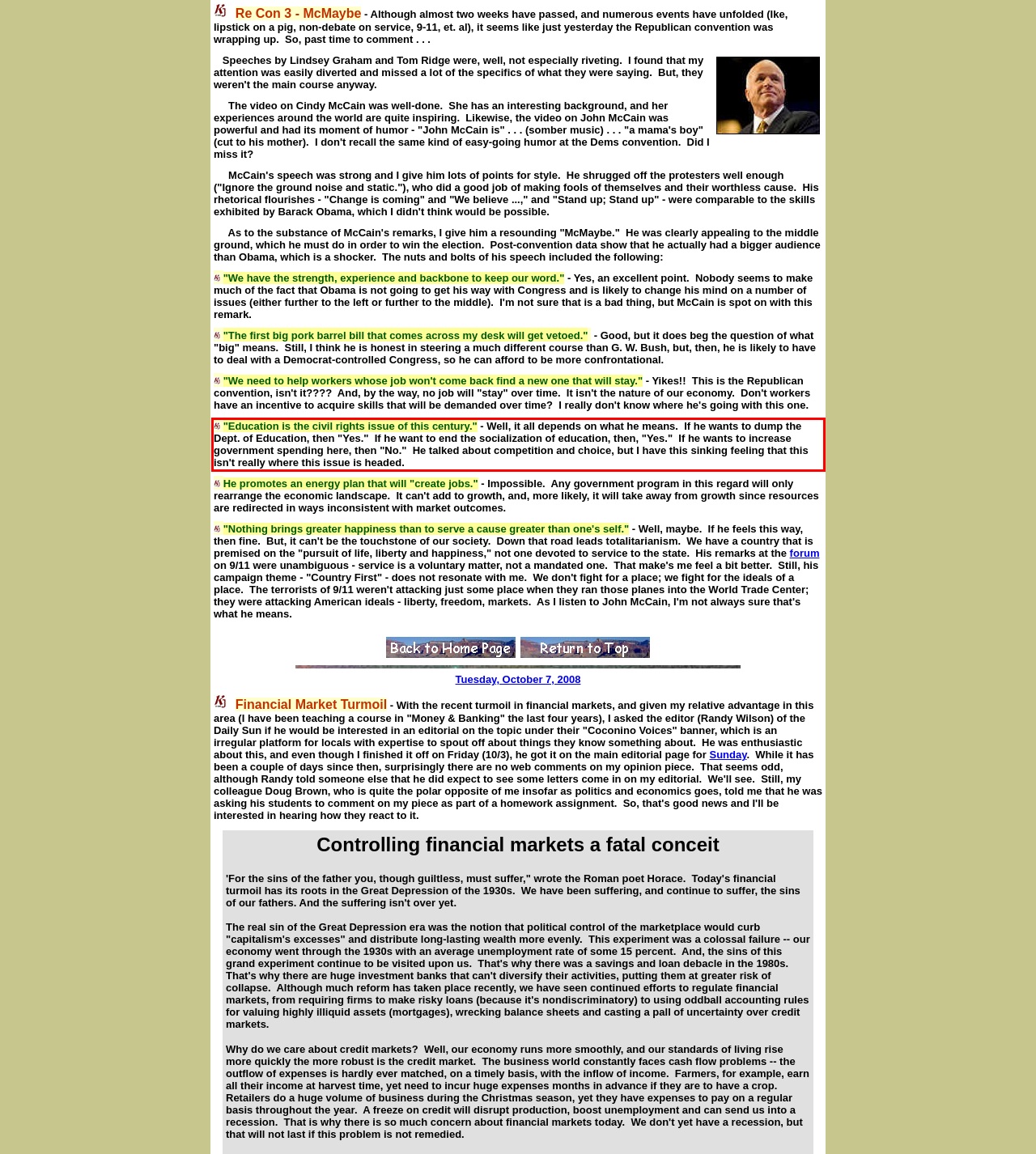Analyze the screenshot of the webpage and extract the text from the UI element that is inside the red bounding box.

"Education is the civil rights issue of this century." - Well, it all depends on what he means. If he wants to dump the Dept. of Education, then "Yes." If he want to end the socialization of education, then, "Yes." If he wants to increase government spending here, then "No." He talked about competition and choice, but I have this sinking feeling that this isn't really where this issue is headed.